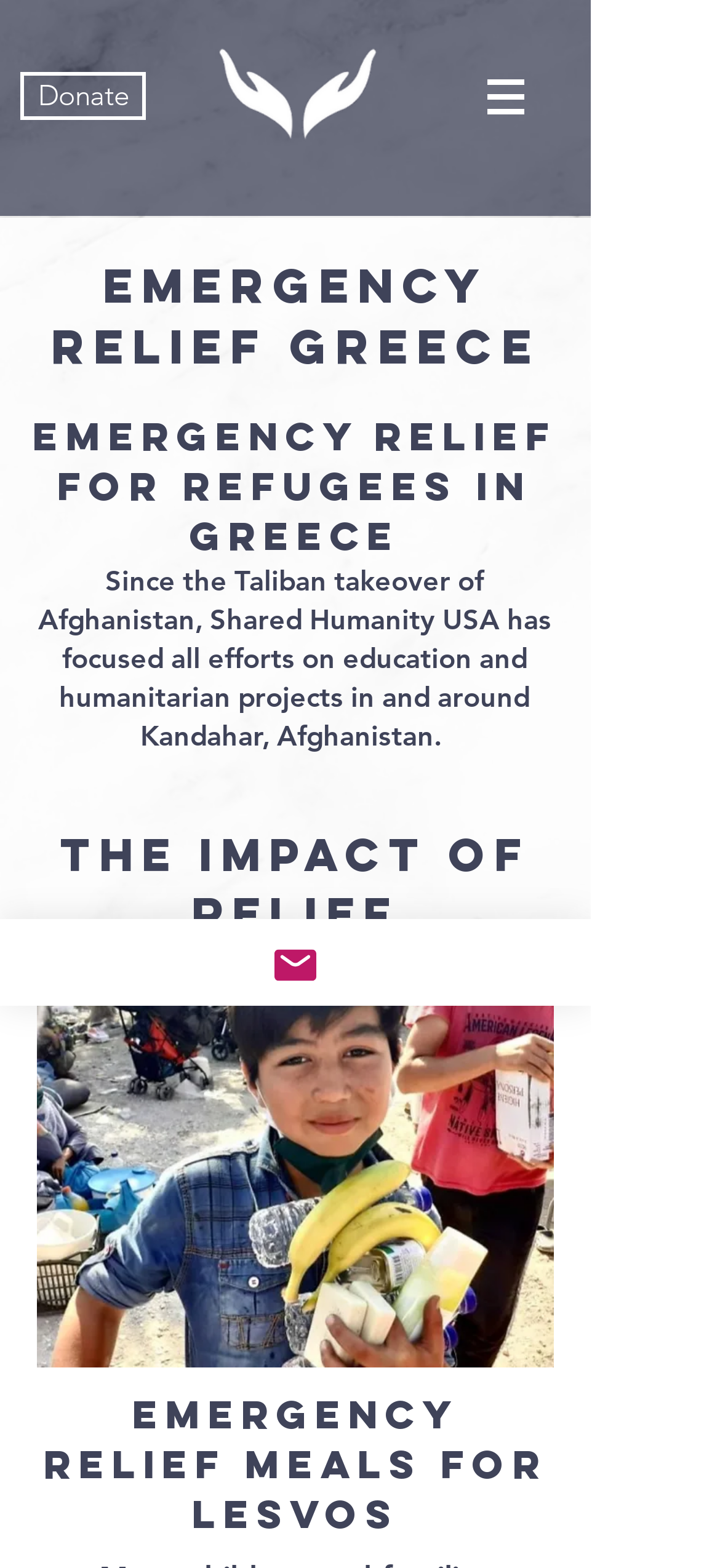Please provide a brief answer to the following inquiry using a single word or phrase:
What is the purpose of the 'Donate' link?

To donate to Shared Humanity USA